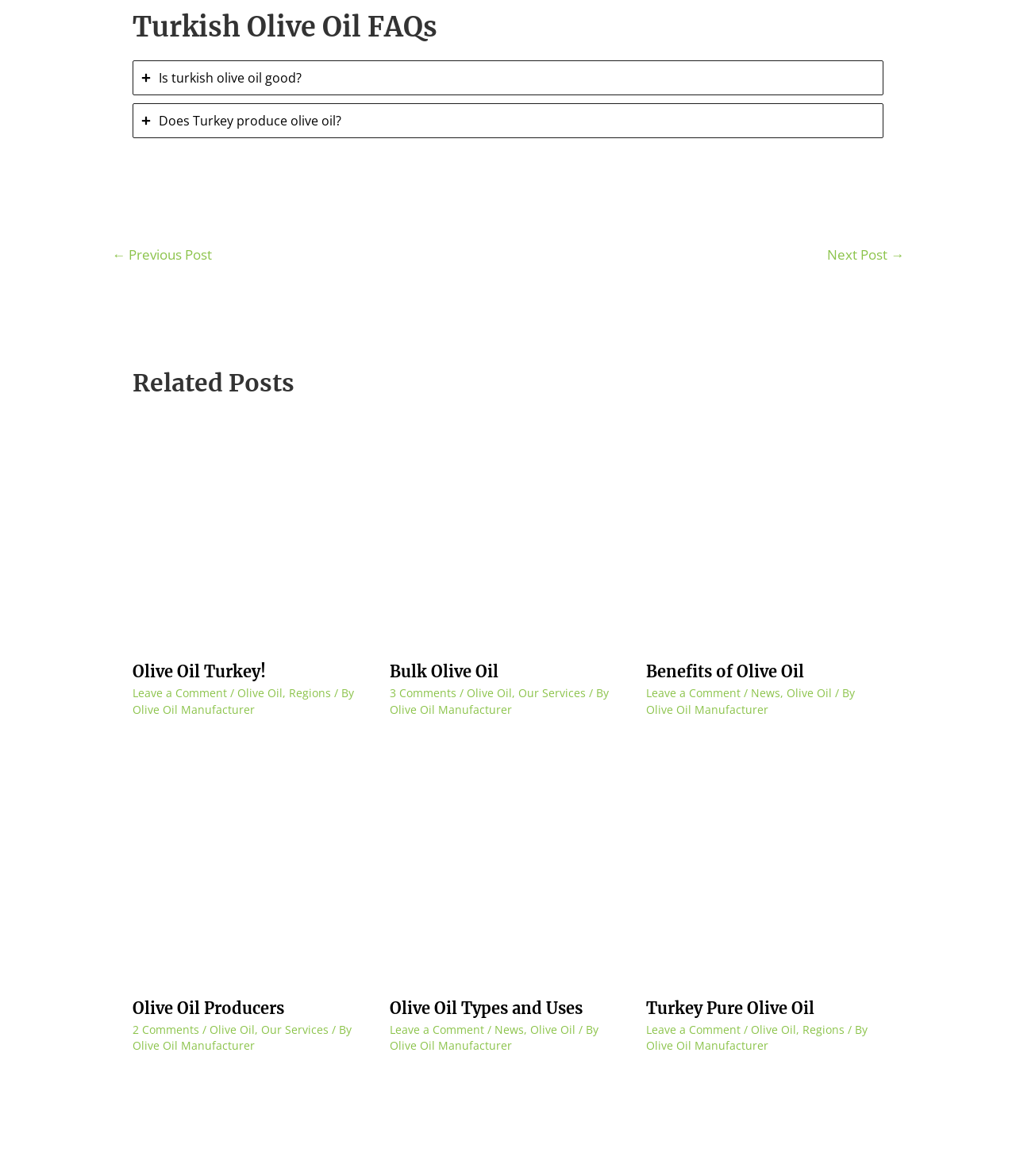Determine the bounding box coordinates for the clickable element to execute this instruction: "Click on the 'Olive Oil Turkey!' link". Provide the coordinates as four float numbers between 0 and 1, i.e., [left, top, right, bottom].

[0.13, 0.563, 0.261, 0.58]